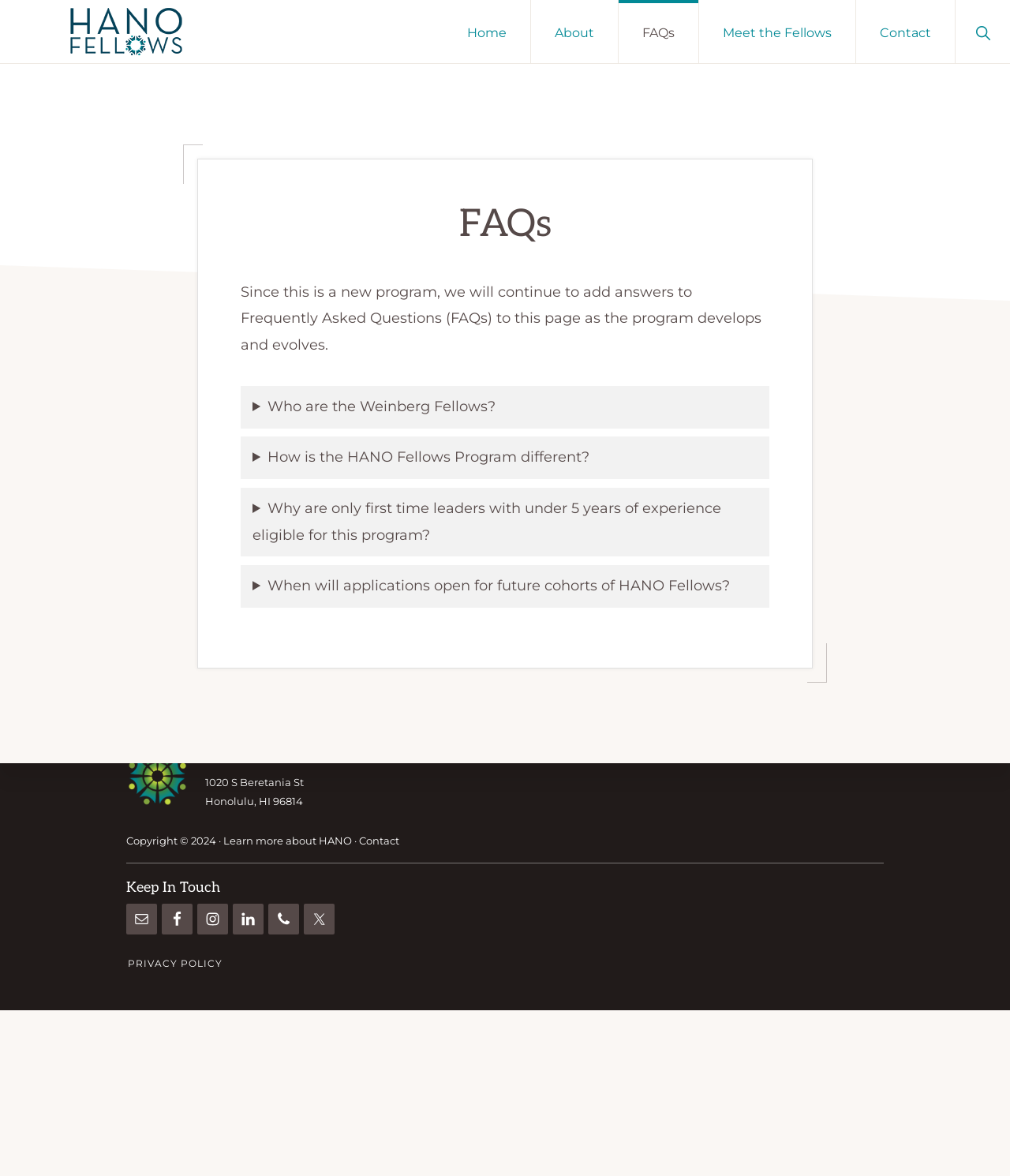Given the element description, predict the bounding box coordinates in the format (top-left x, top-left y, bottom-right x, bottom-right y), using floating point numbers between 0 and 1: Email

[0.125, 0.768, 0.155, 0.795]